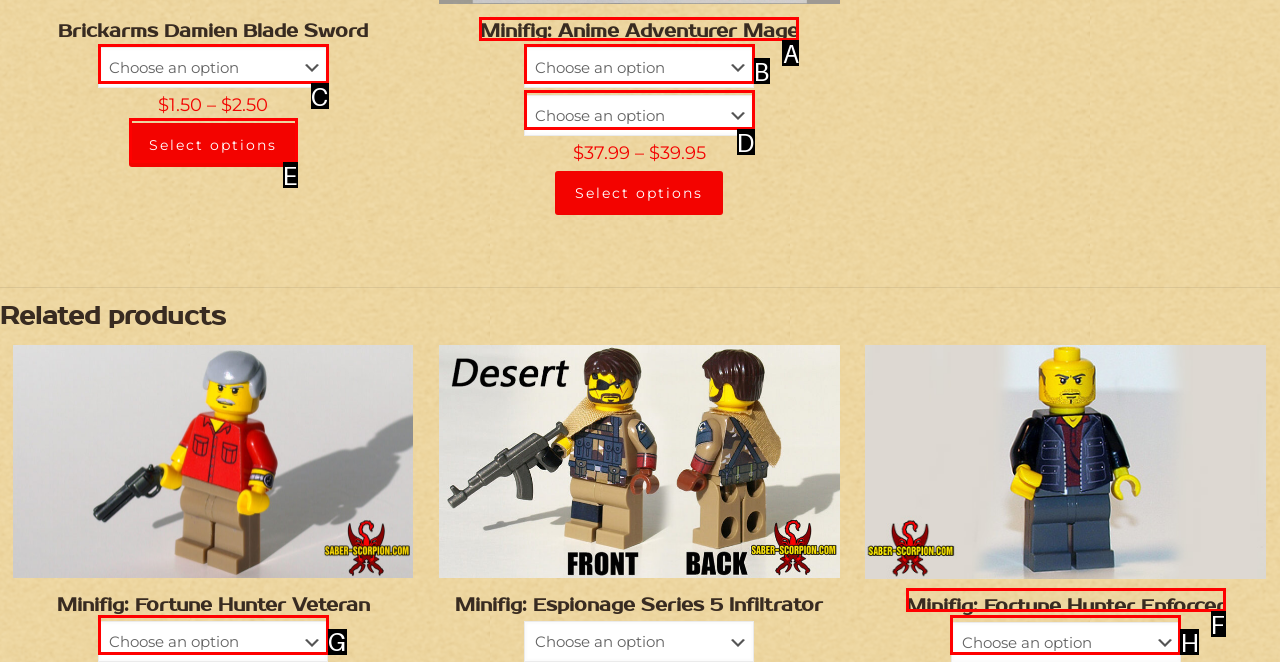Looking at the description: Minifig: Fortune Hunter Enforcer, identify which option is the best match and respond directly with the letter of that option.

F